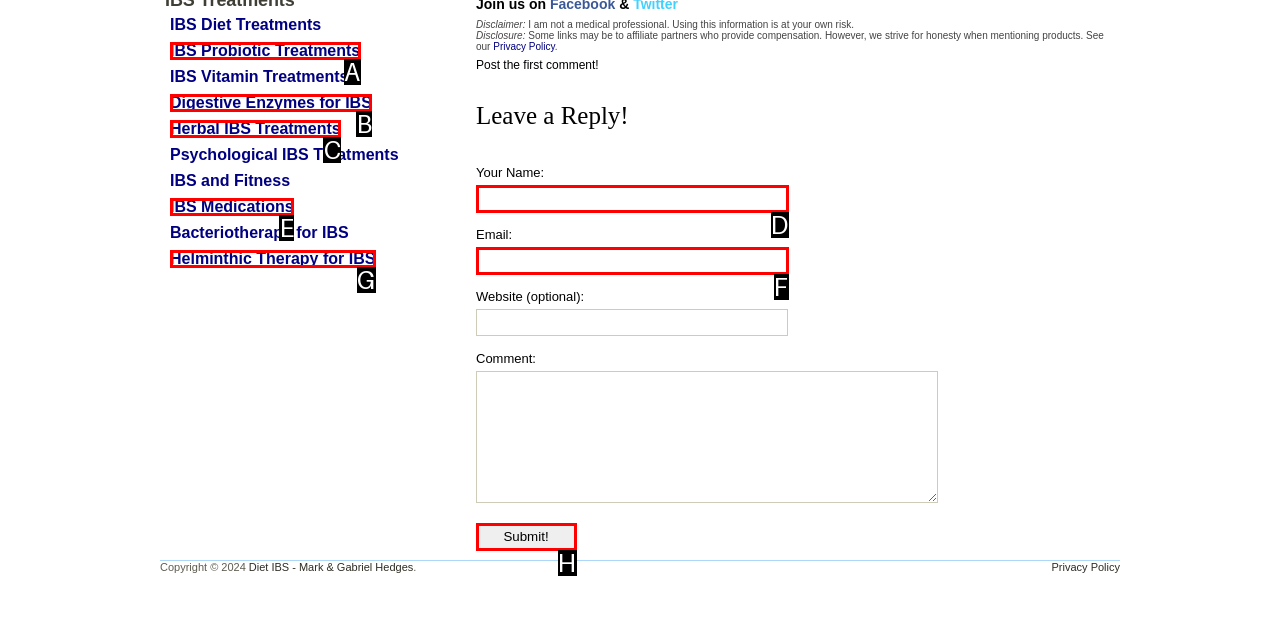From the options provided, determine which HTML element best fits the description: parent_node: Yorum name="comment". Answer with the correct letter.

None